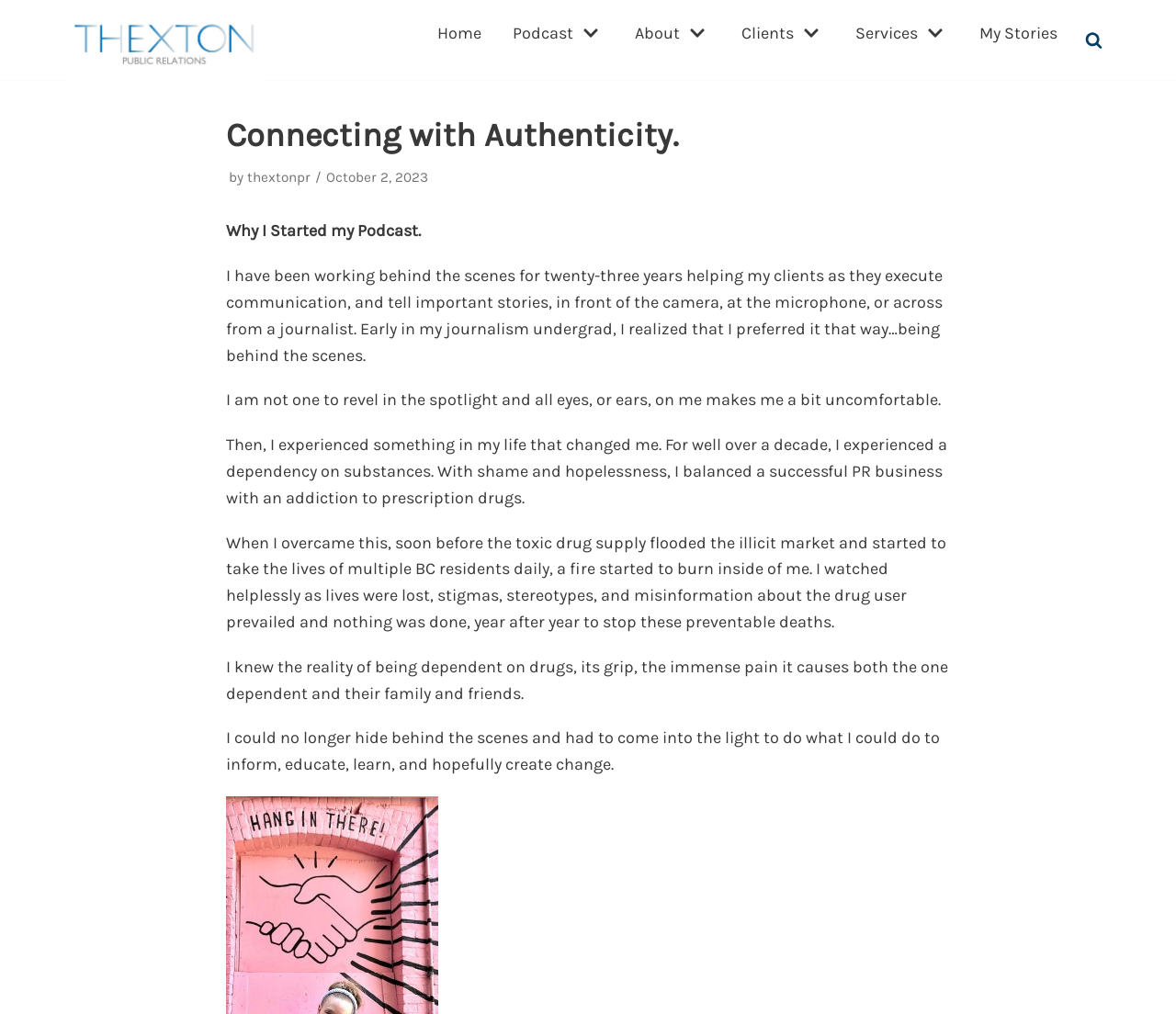Please find and report the primary heading text from the webpage.

Connecting with Authenticity.